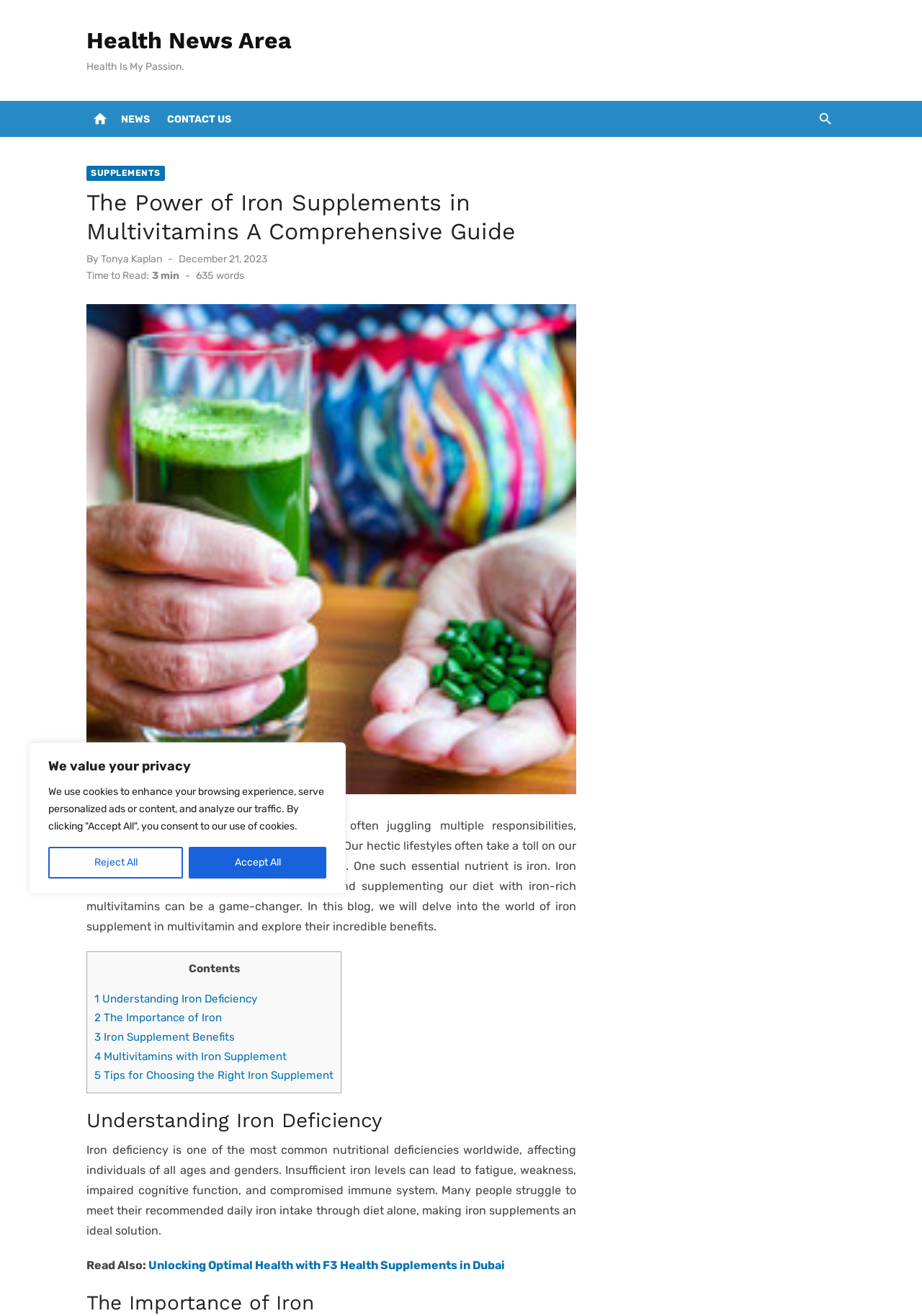Locate the UI element that matches the description Reject All in the webpage screenshot. Return the bounding box coordinates in the format (top-left x, top-left y, bottom-right x, bottom-right y), with values ranging from 0 to 1.

[0.052, 0.643, 0.198, 0.668]